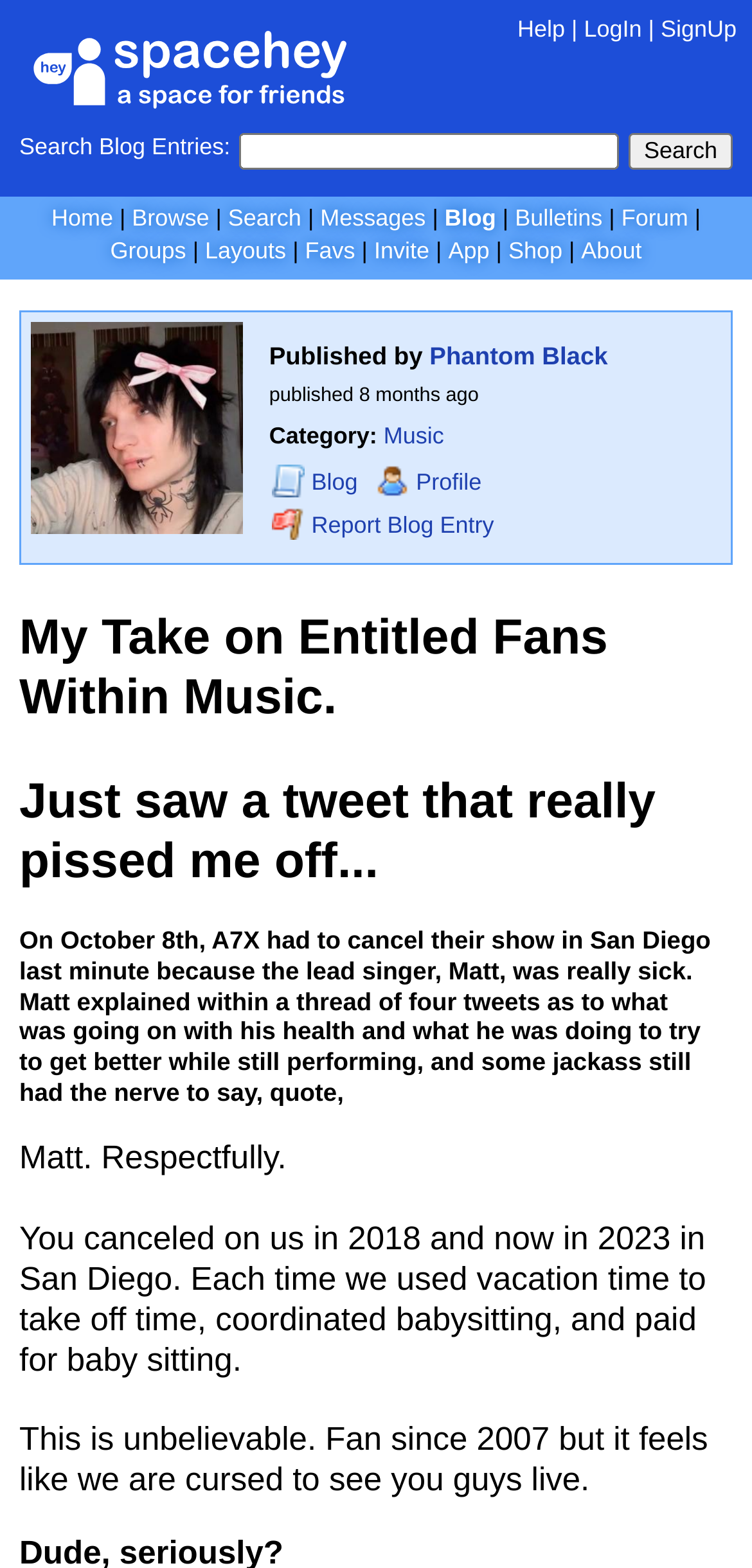Extract the heading text from the webpage.

My Take on Entitled Fans Within Music.